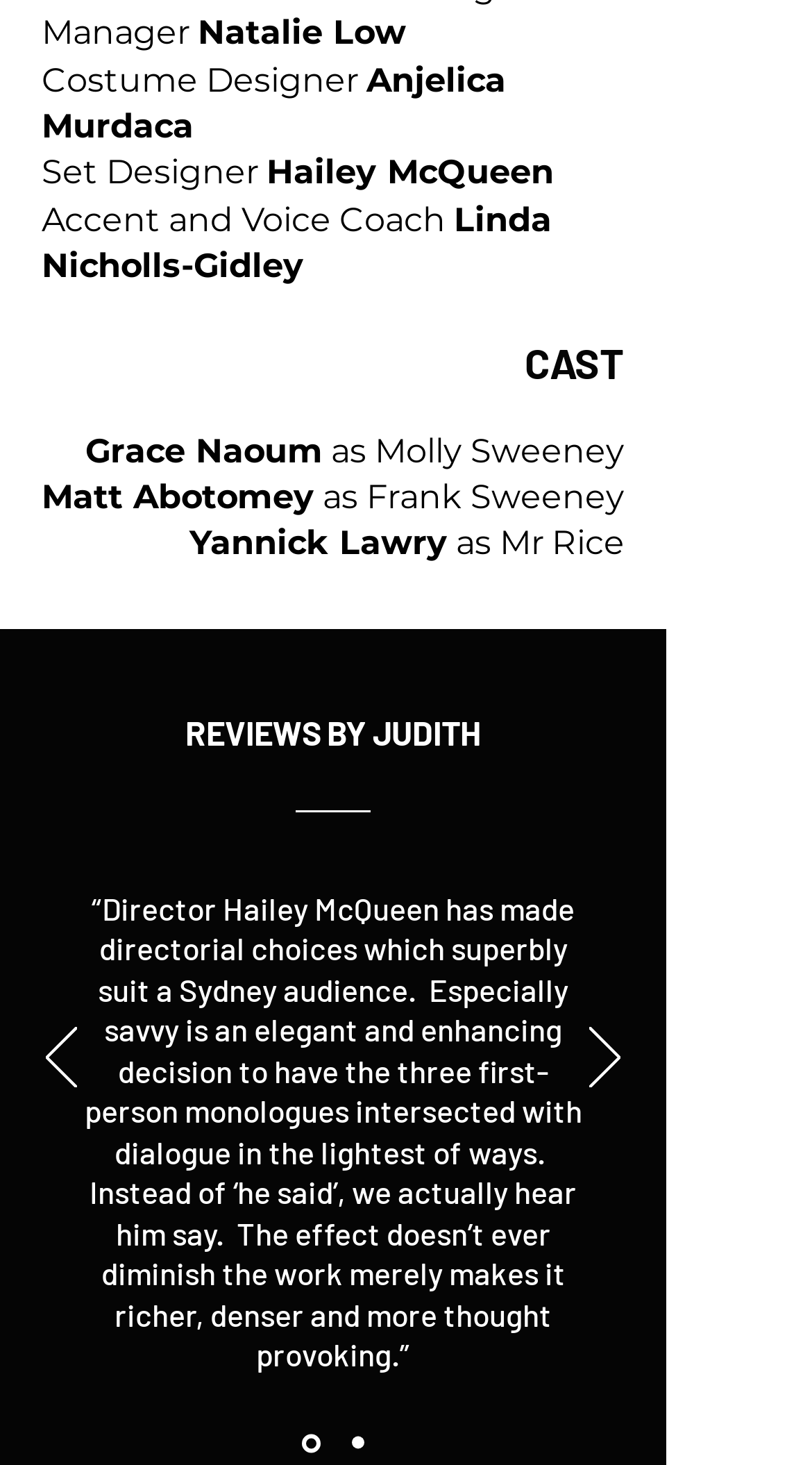Who is the costume designer?
Refer to the image and give a detailed answer to the query.

Based on the webpage, I found the text 'Natalie Low' next to 'Costume Designer', which indicates that Natalie Low is the costume designer.